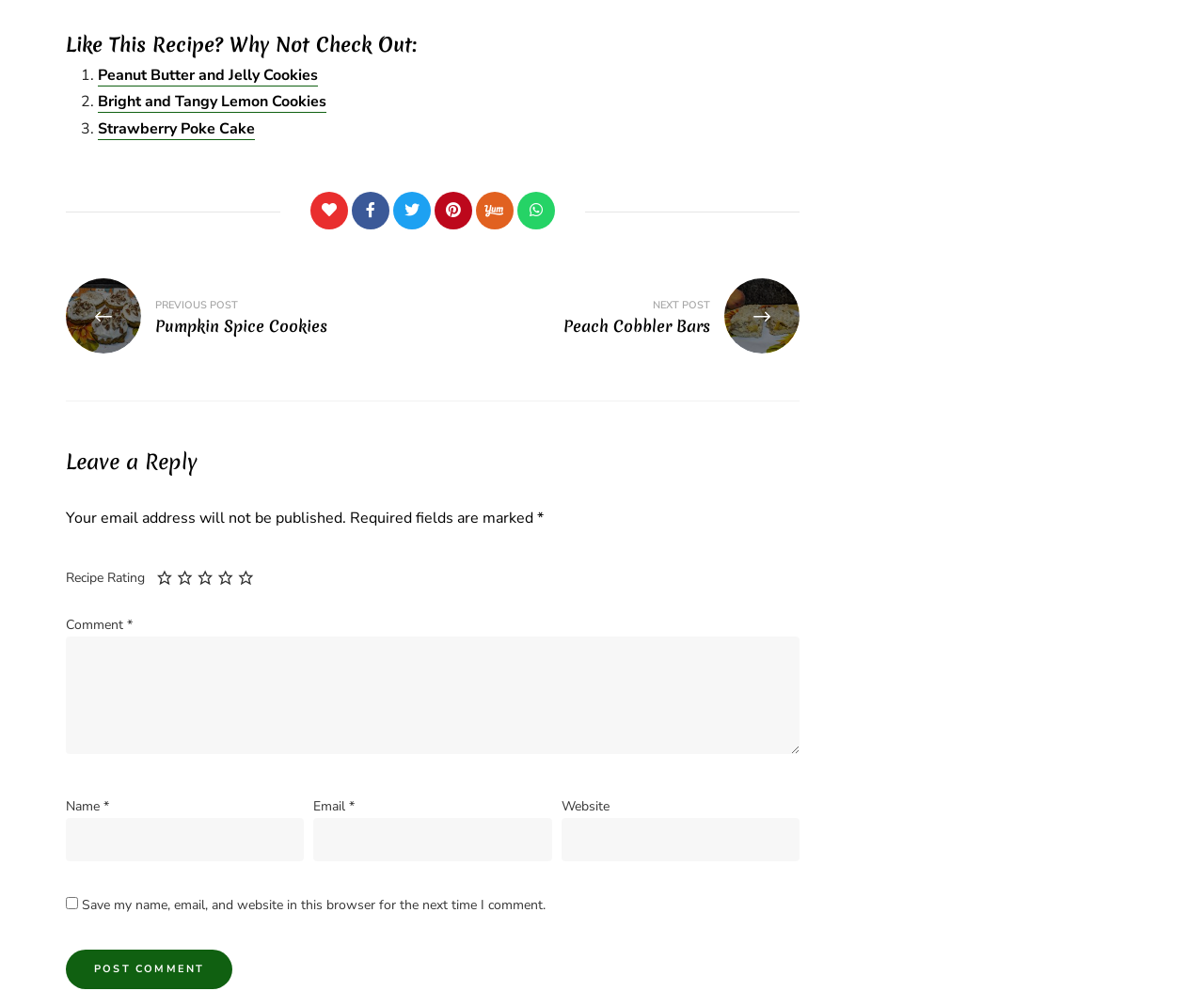Please determine the bounding box coordinates of the element to click in order to execute the following instruction: "Click on the 'Peanut Butter and Jelly Cookies' link". The coordinates should be four float numbers between 0 and 1, specified as [left, top, right, bottom].

[0.081, 0.065, 0.264, 0.086]